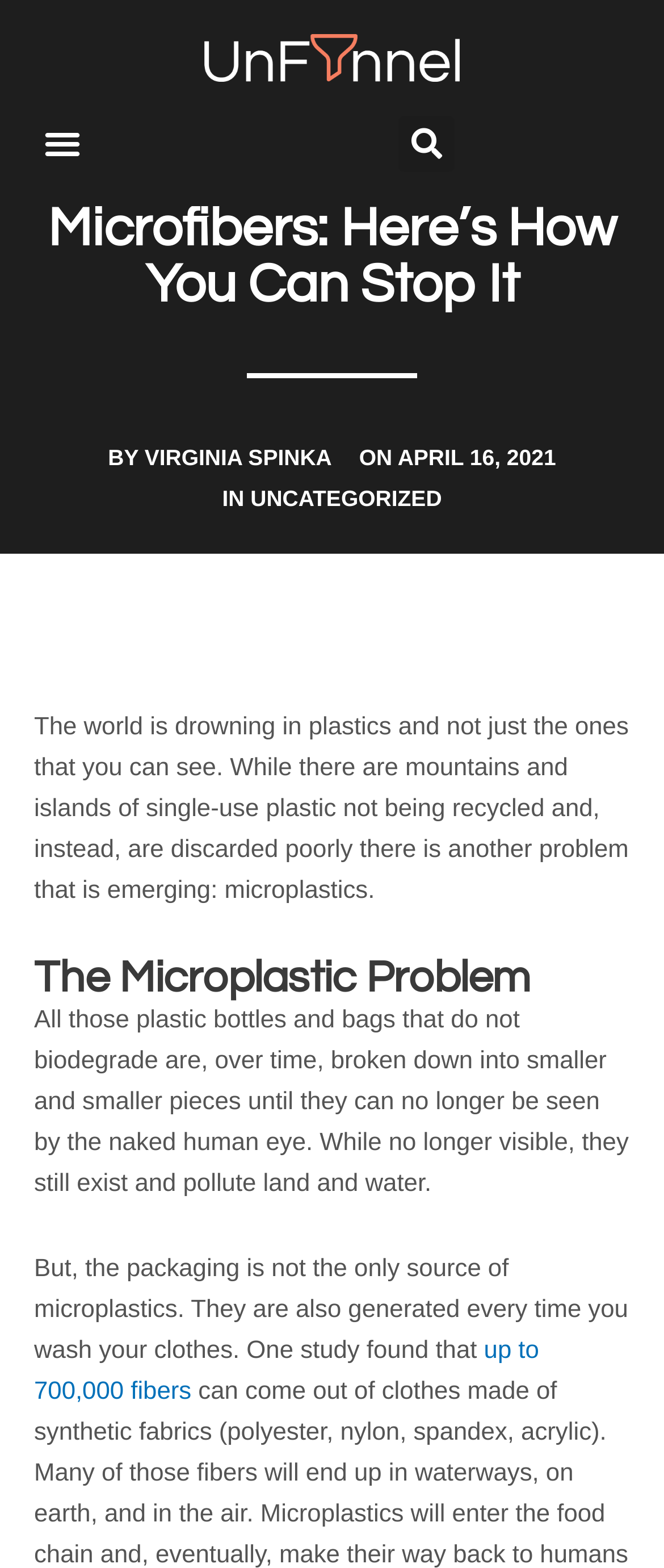Given the description: "up to 700,000 fibers", determine the bounding box coordinates of the UI element. The coordinates should be formatted as four float numbers between 0 and 1, [left, top, right, bottom].

[0.051, 0.853, 0.812, 0.896]